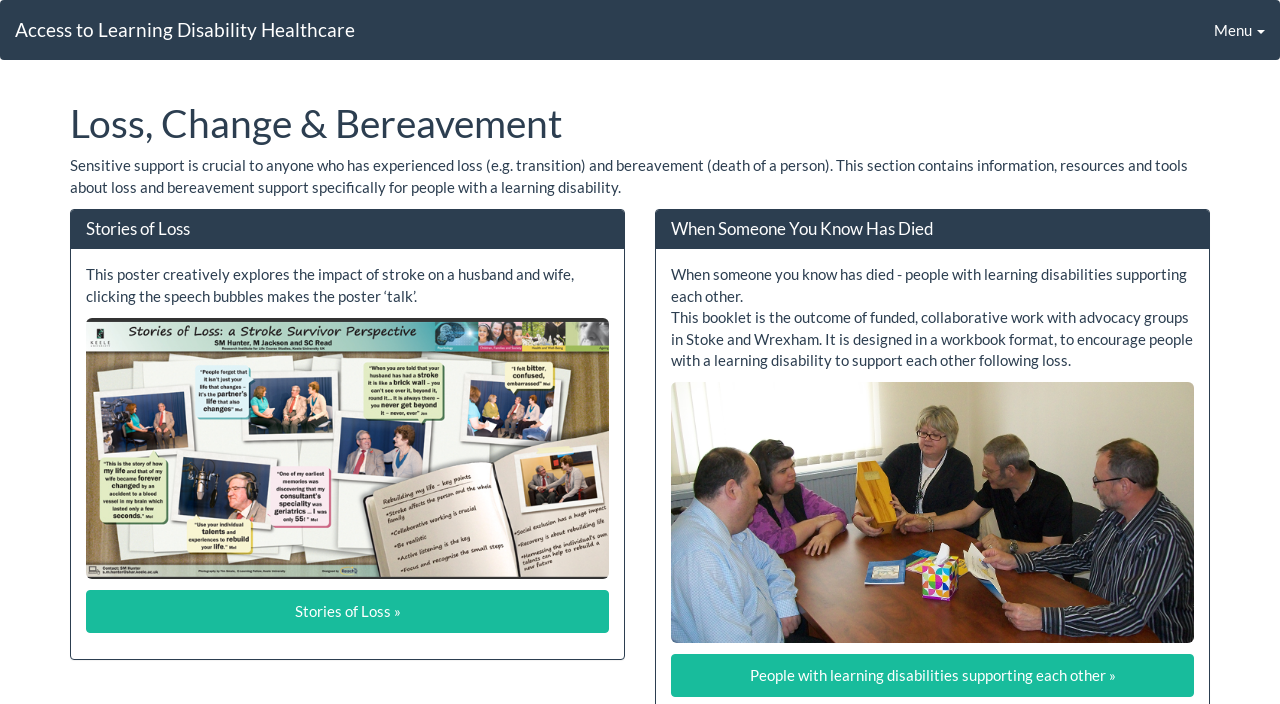Extract the bounding box coordinates for the HTML element that matches this description: "Stories of Loss »". The coordinates should be four float numbers between 0 and 1, i.e., [left, top, right, bottom].

[0.067, 0.838, 0.476, 0.899]